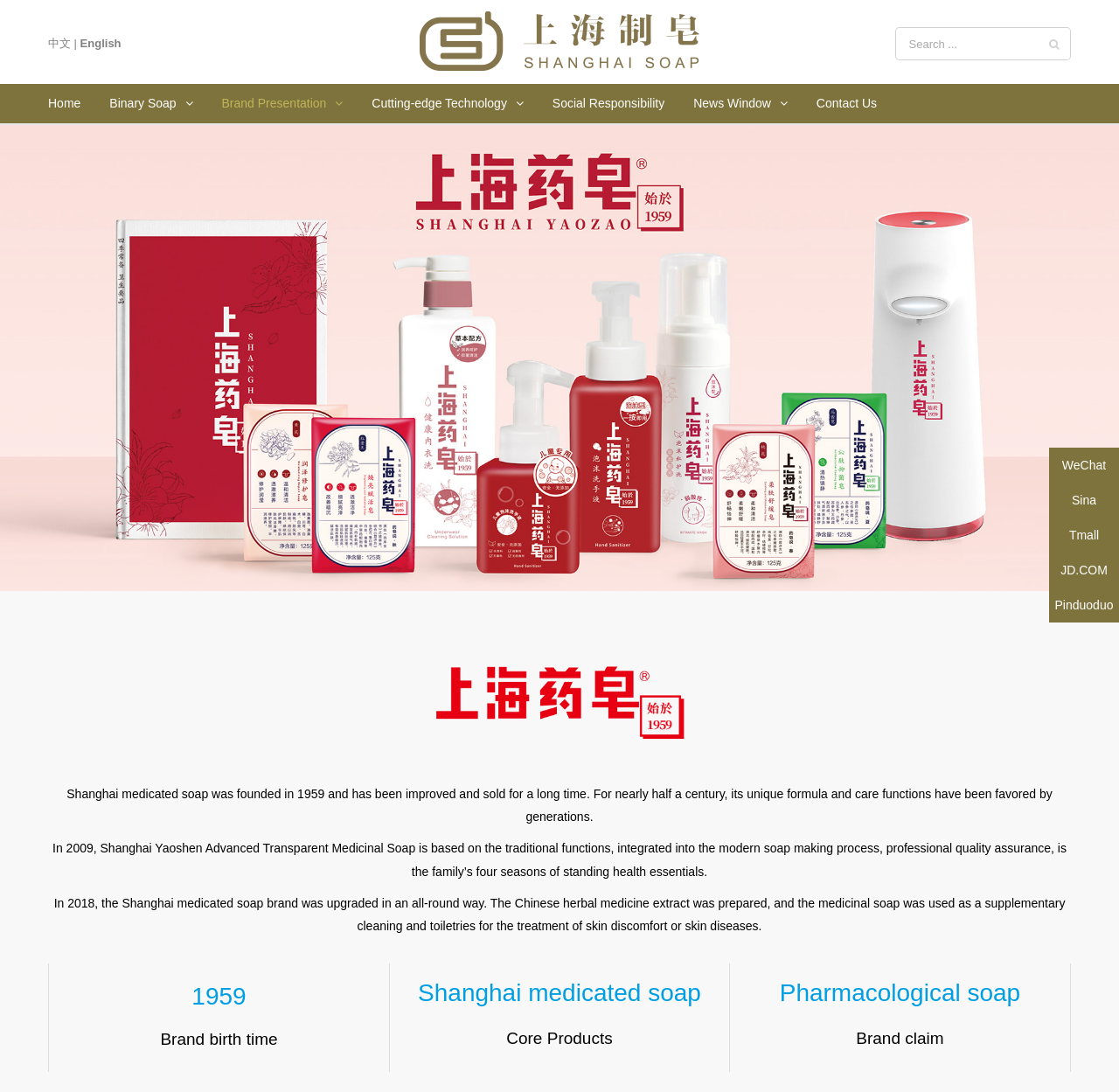Please provide a comprehensive response to the question based on the details in the image: What is the brand name of the medicated soap?

I found the brand name 'Shanghai Soap' by looking at the logo image with the text 'Shanghai Soap Logo' and also the heading 'Shanghai medicated soap'.